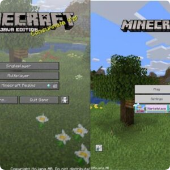What options are available on the right side of the interface?
Refer to the image and provide a one-word or short phrase answer.

Map and Settings